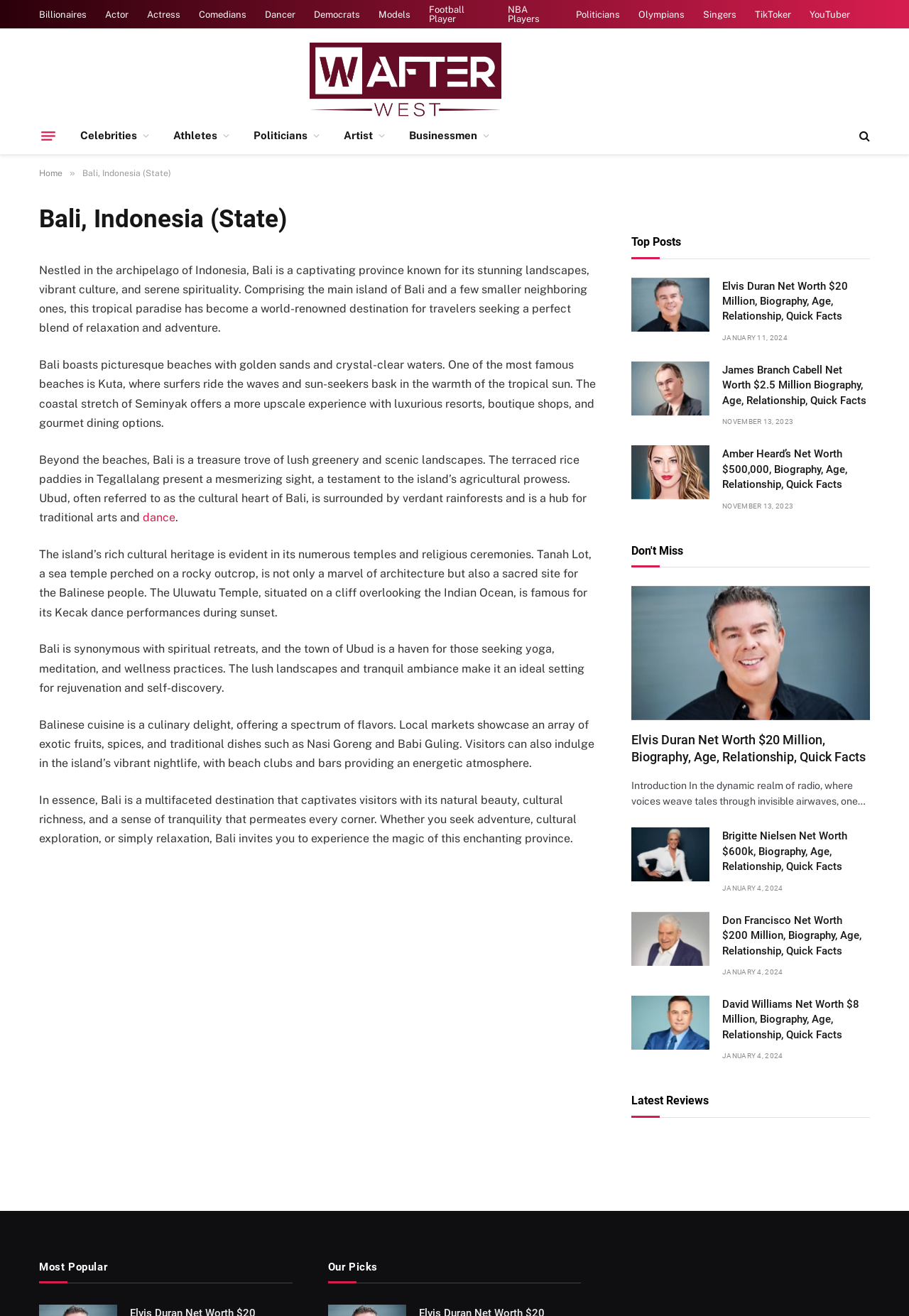Given the element description: "About Us", predict the bounding box coordinates of the UI element it refers to, using four float numbers between 0 and 1, i.e., [left, top, right, bottom].

None